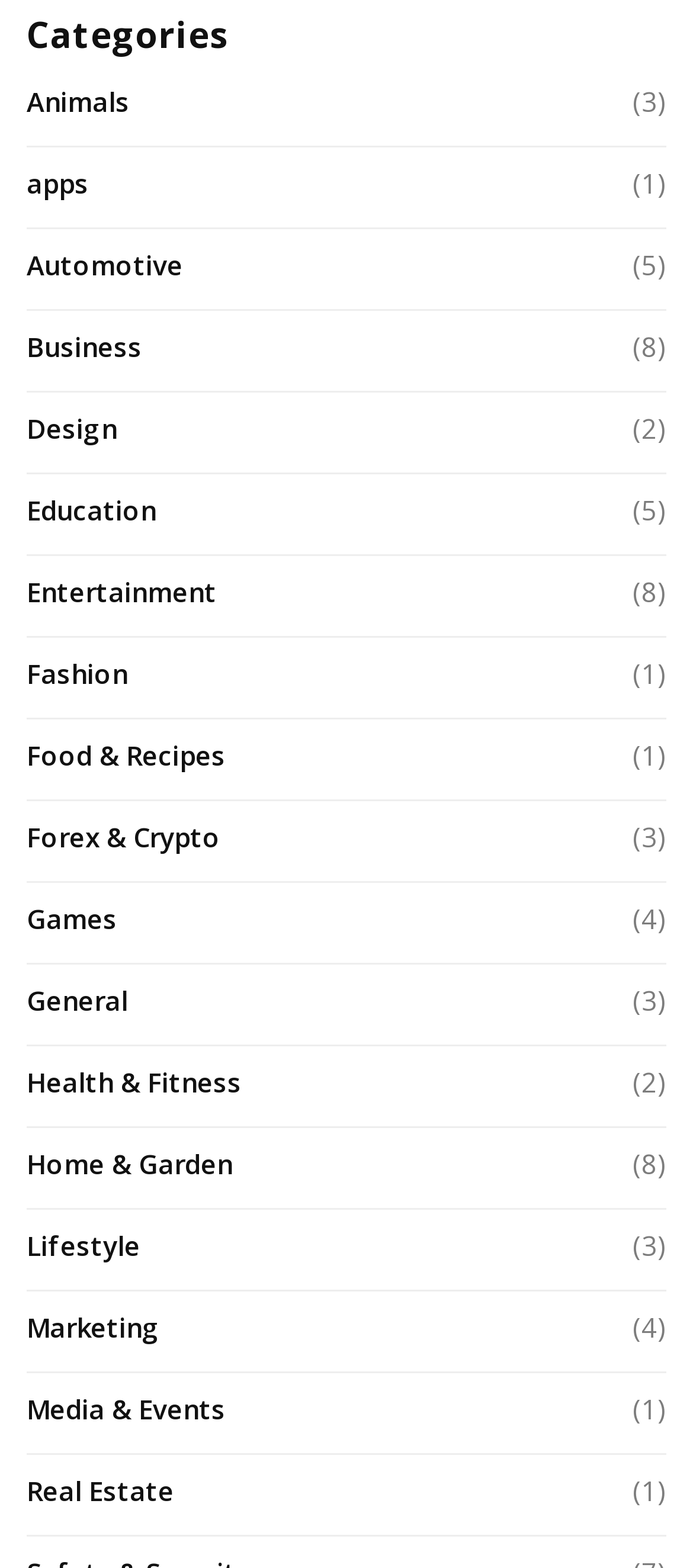Is there a category for 'Sports'?
Using the image, provide a detailed and thorough answer to the question.

I scanned the list of categories under the 'Categories' heading and did not find a link for 'Sports'.